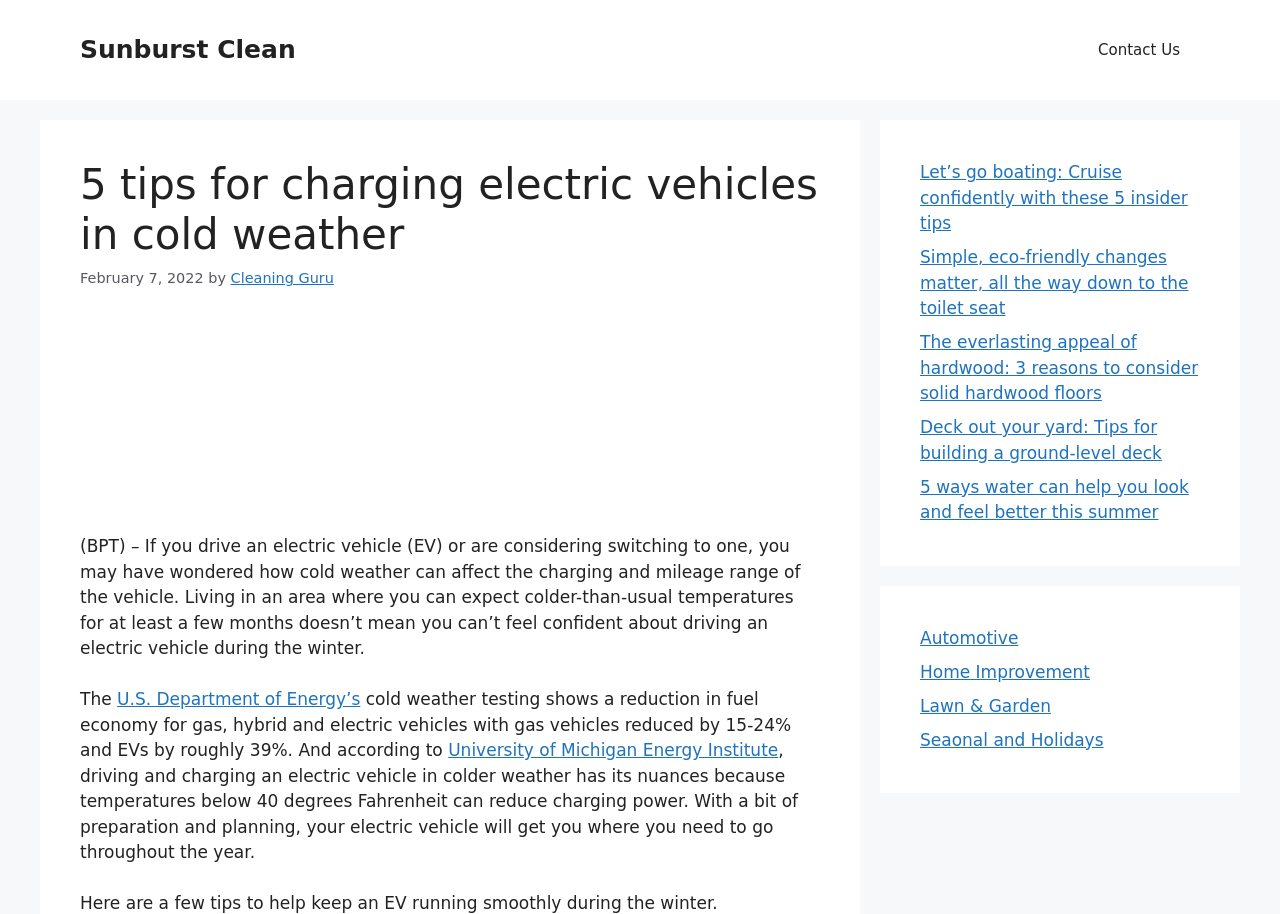Determine the bounding box coordinates for the UI element with the following description: "Cleaning Guru". The coordinates should be four float numbers between 0 and 1, represented as [left, top, right, bottom].

[0.18, 0.295, 0.261, 0.313]